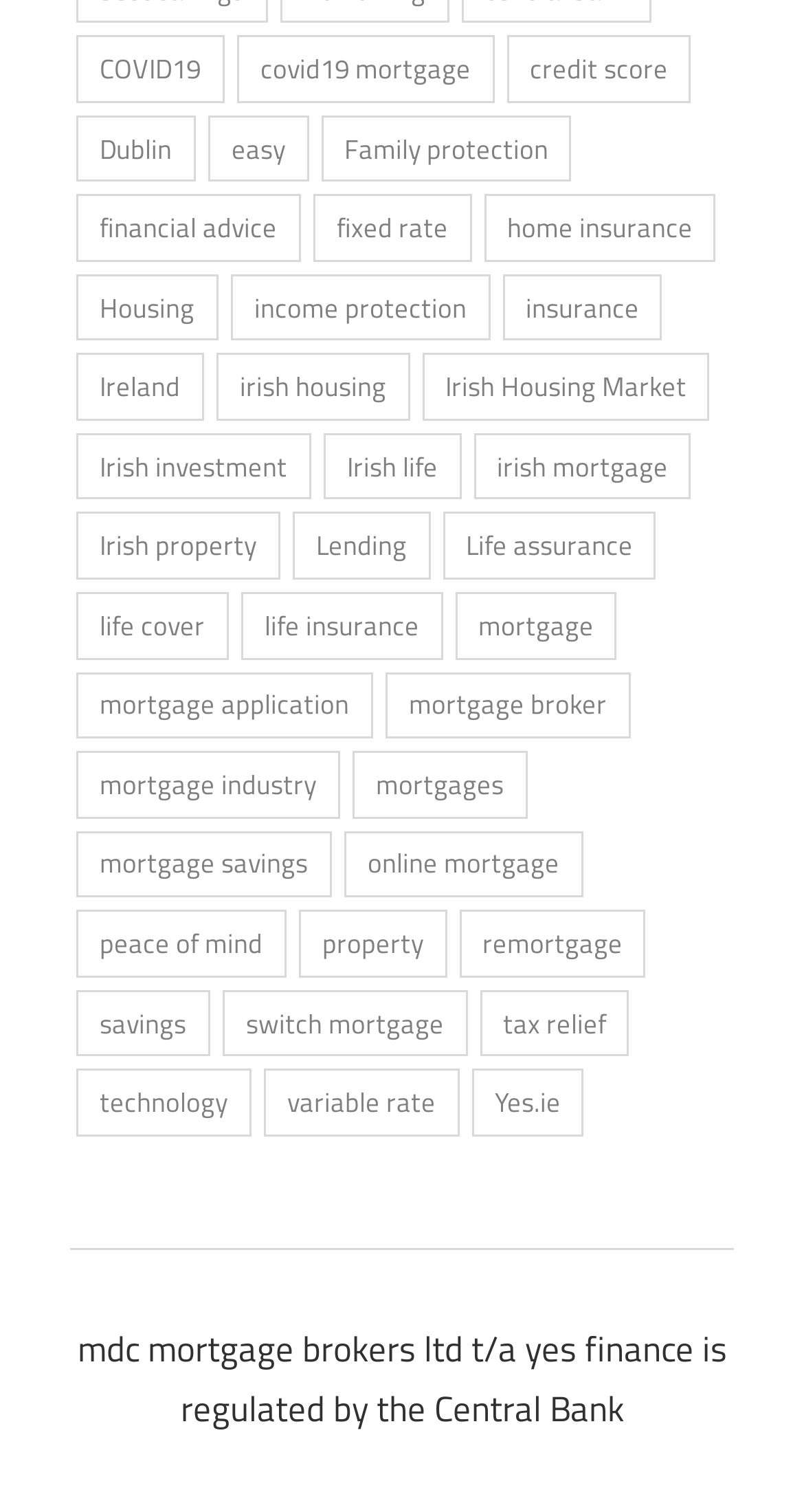Please locate the bounding box coordinates of the element that should be clicked to complete the given instruction: "Discover Kazakhstan".

None